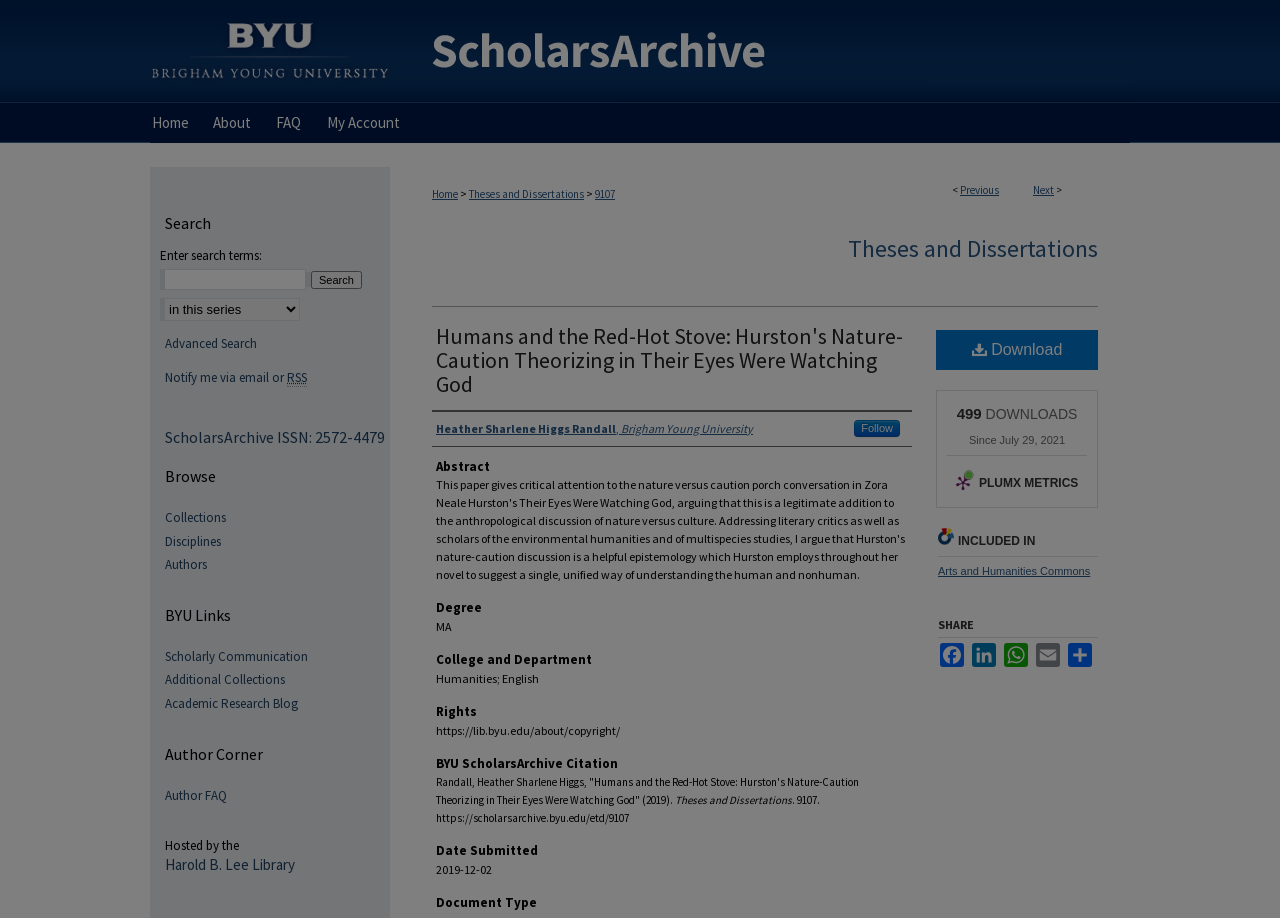Please identify the bounding box coordinates for the region that you need to click to follow this instruction: "Download the document".

[0.731, 0.359, 0.858, 0.403]